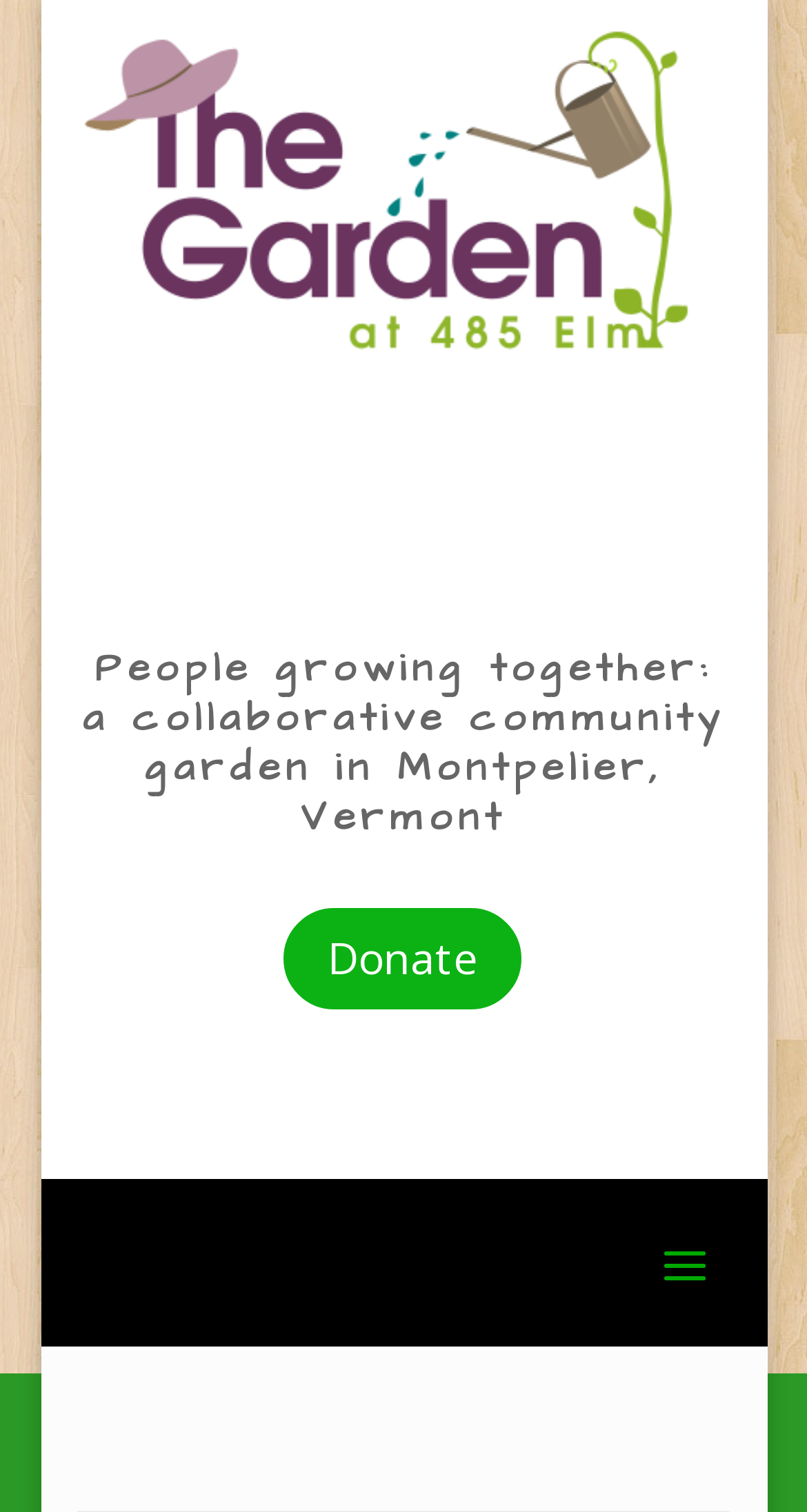Please locate and generate the primary heading on this webpage.

Let gardening season begin!